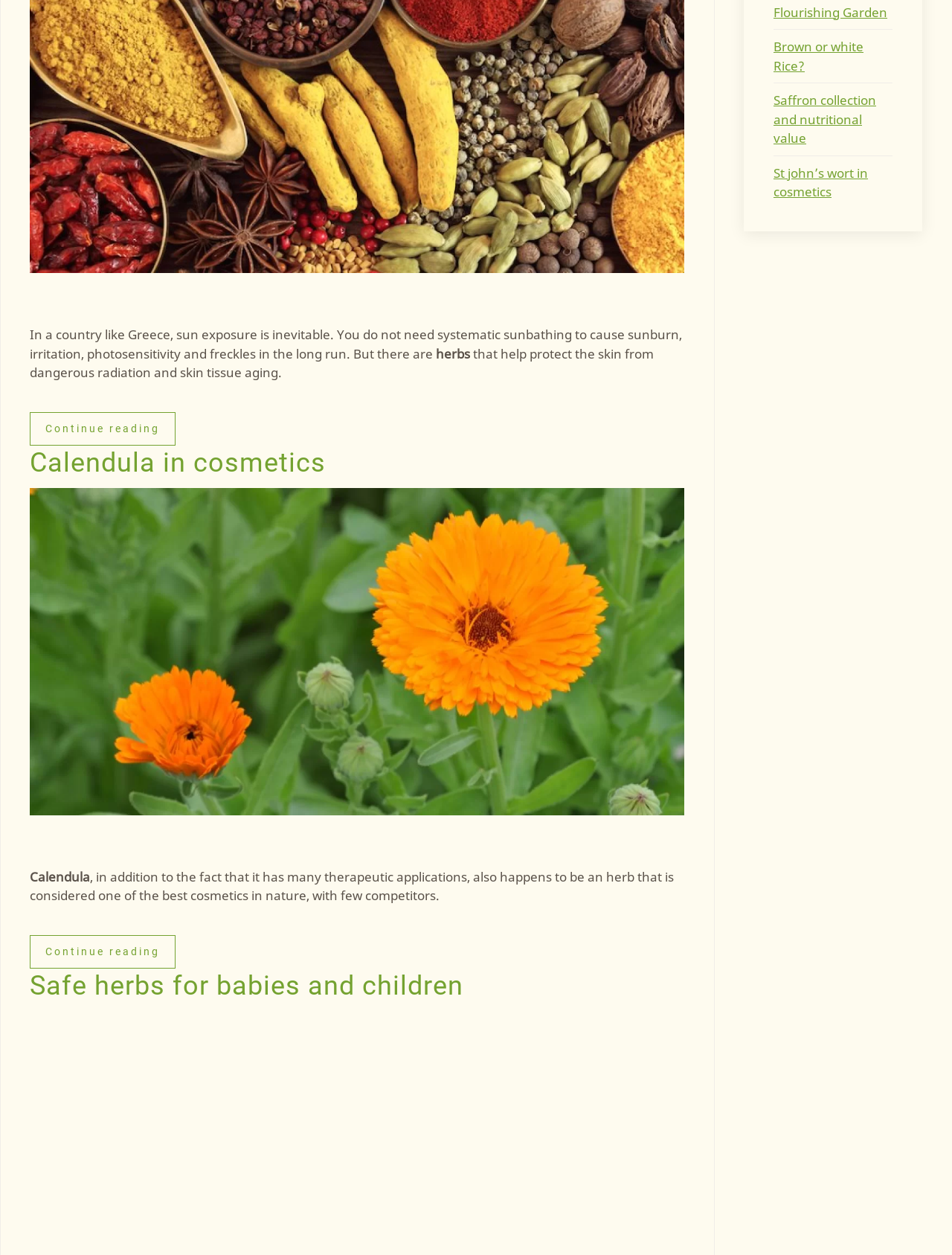Extract the bounding box coordinates for the described element: "Continue reading". The coordinates should be represented as four float numbers between 0 and 1: [left, top, right, bottom].

[0.031, 0.328, 0.184, 0.355]